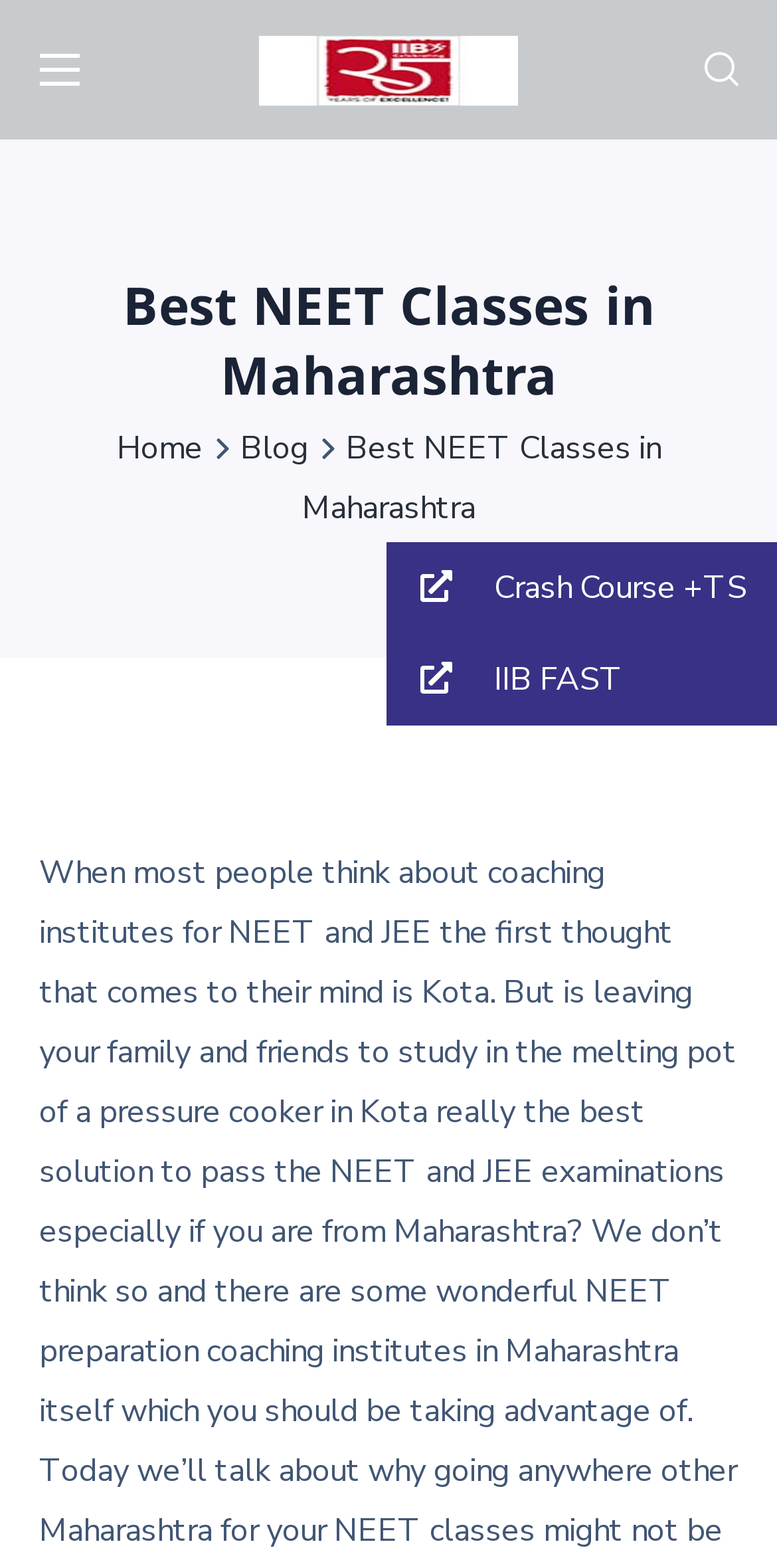Elaborate on the information and visuals displayed on the webpage.

The webpage is about finding the best NEET classes in Maharashtra, with a focus on the track record of NEET students from IIB. At the top left of the page, there is a logotype image with a corresponding link. To the right of the logotype, there is a button with an icon. Below the logotype, there is a heading that reads "Best NEET Classes in Maharashtra" in a prominent position. 

Underneath the heading, there are three links in a row, starting from the left: "Home", "Blog", and a static text that repeats the heading "Best NEET Classes in Maharashtra". 

On the right side of the page, there are two links, one below the other, with icons and text: "Crash Course +TS" and "IIB FAST". These links appear to be related to courses or programs offered by IIB.